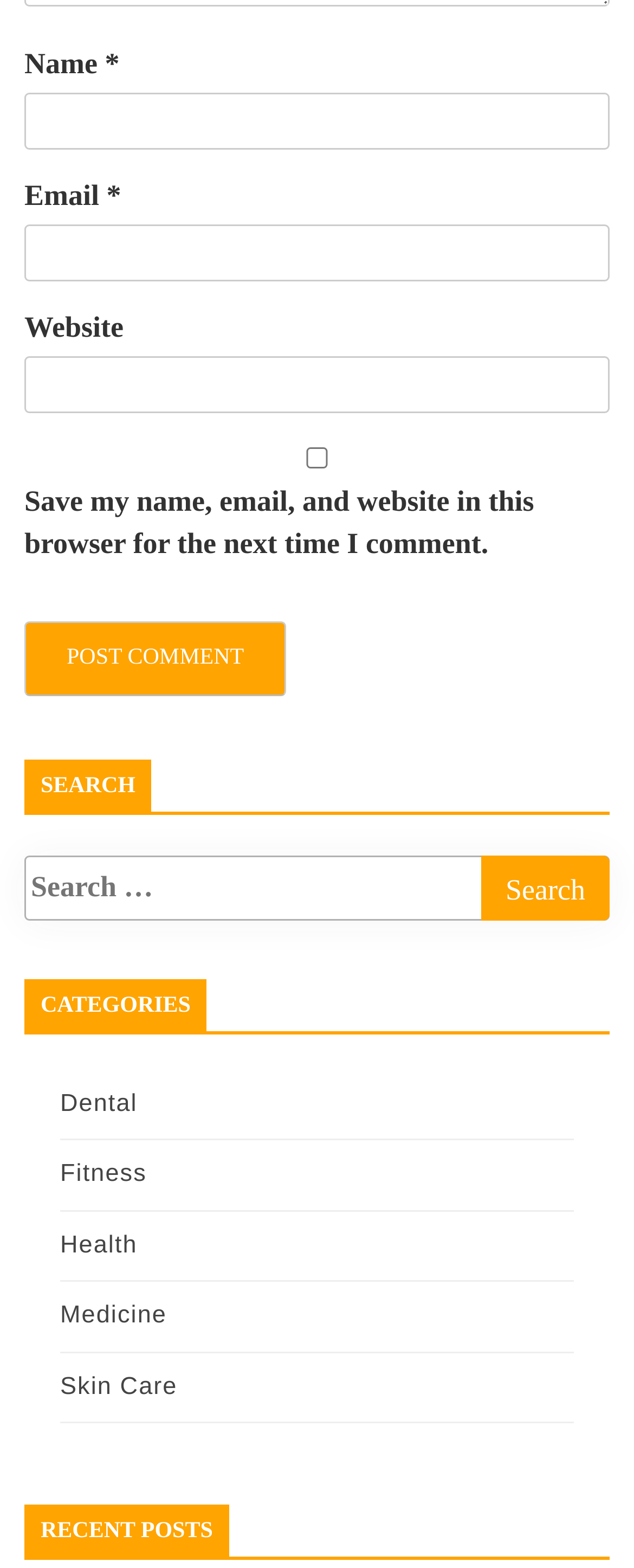What is the label of the button next to the search box?
Refer to the image and provide a concise answer in one word or phrase.

Search